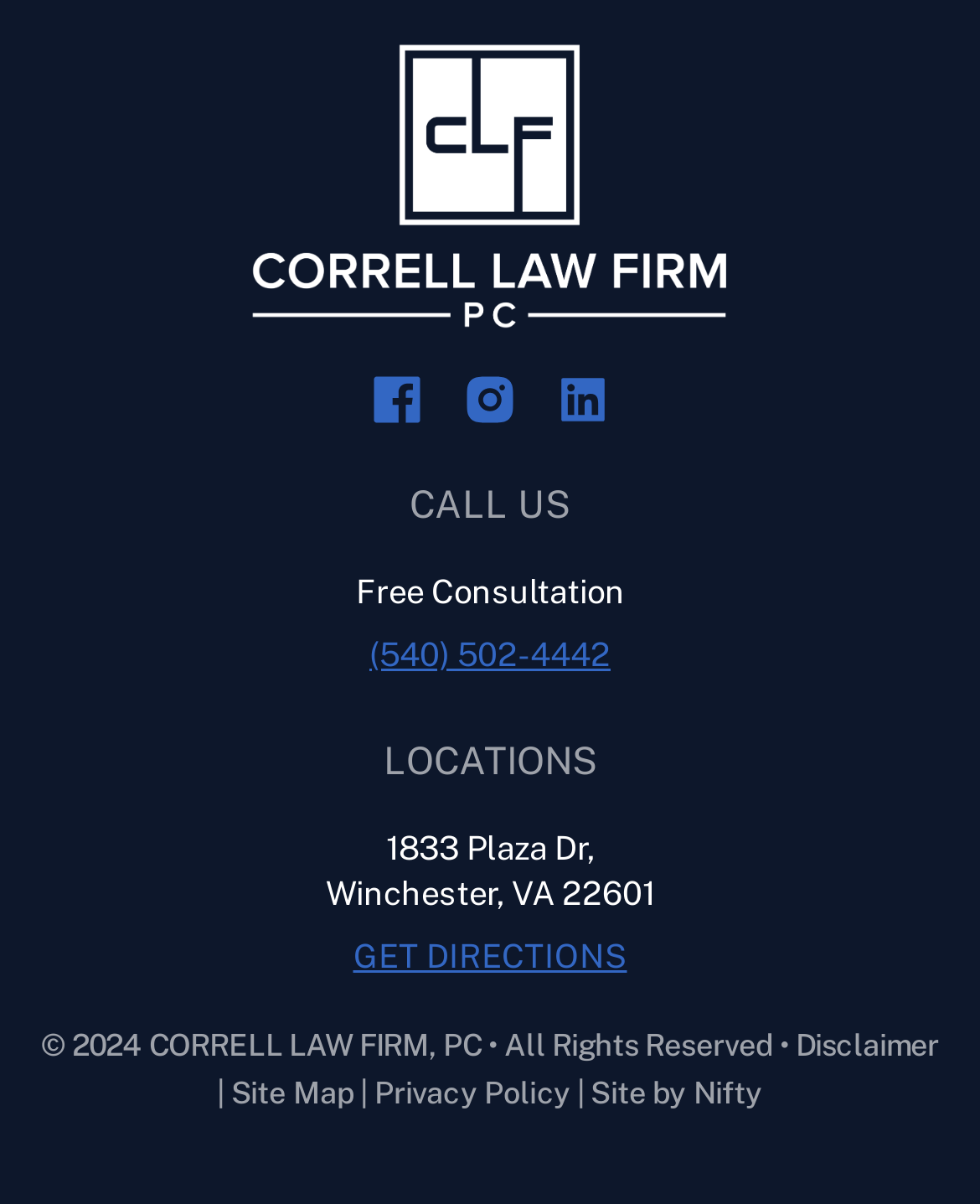What is the address of the law firm?
Please respond to the question with a detailed and well-explained answer.

The address of the law firm can be found in the 'LOCATIONS' section, where it is written as '1833 Plaza Dr,' and 'Winchester, VA 22601' in two separate lines.